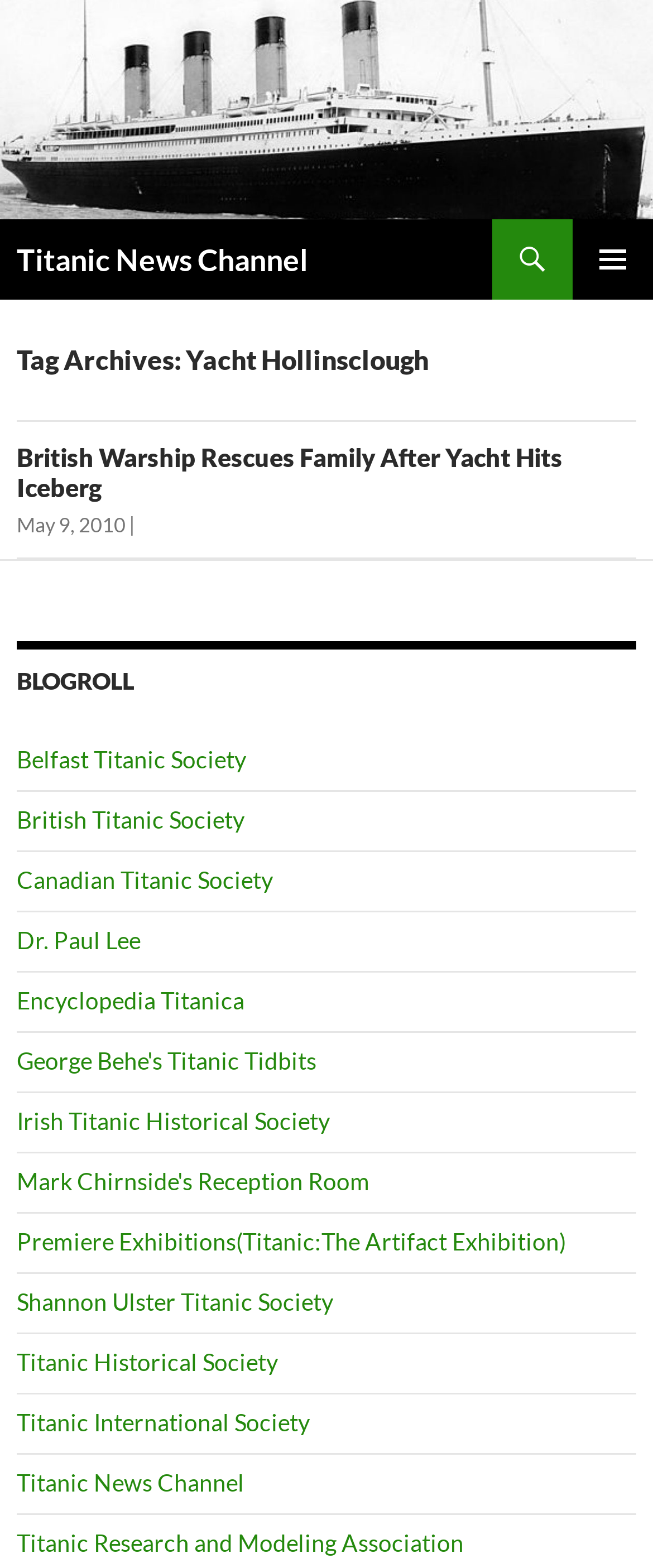Locate the bounding box coordinates of the area you need to click to fulfill this instruction: 'Read the article about British Warship Rescues Family After Yacht Hits Iceberg'. The coordinates must be in the form of four float numbers ranging from 0 to 1: [left, top, right, bottom].

[0.026, 0.282, 0.862, 0.32]